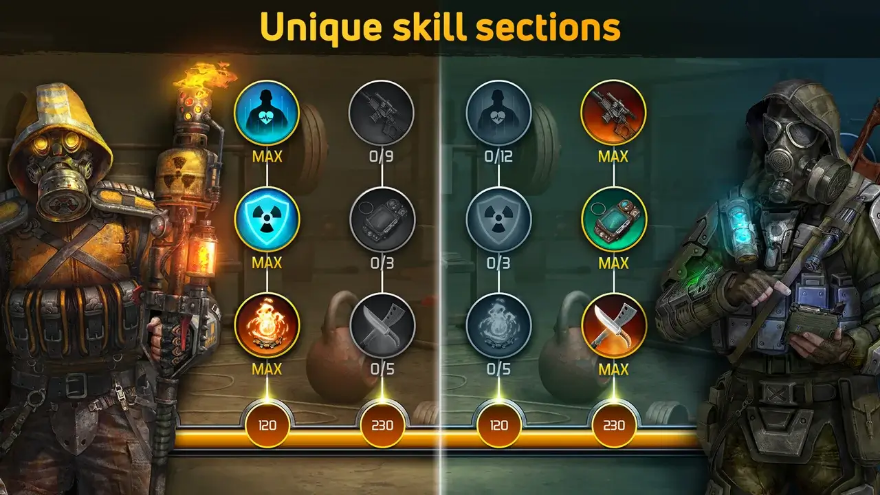Please answer the following question as detailed as possible based on the image: 
How many characters are shown in the image?

The image displays two characters, one on the left side and one on the right side, both showcasing their unique skill sections and progress levels.